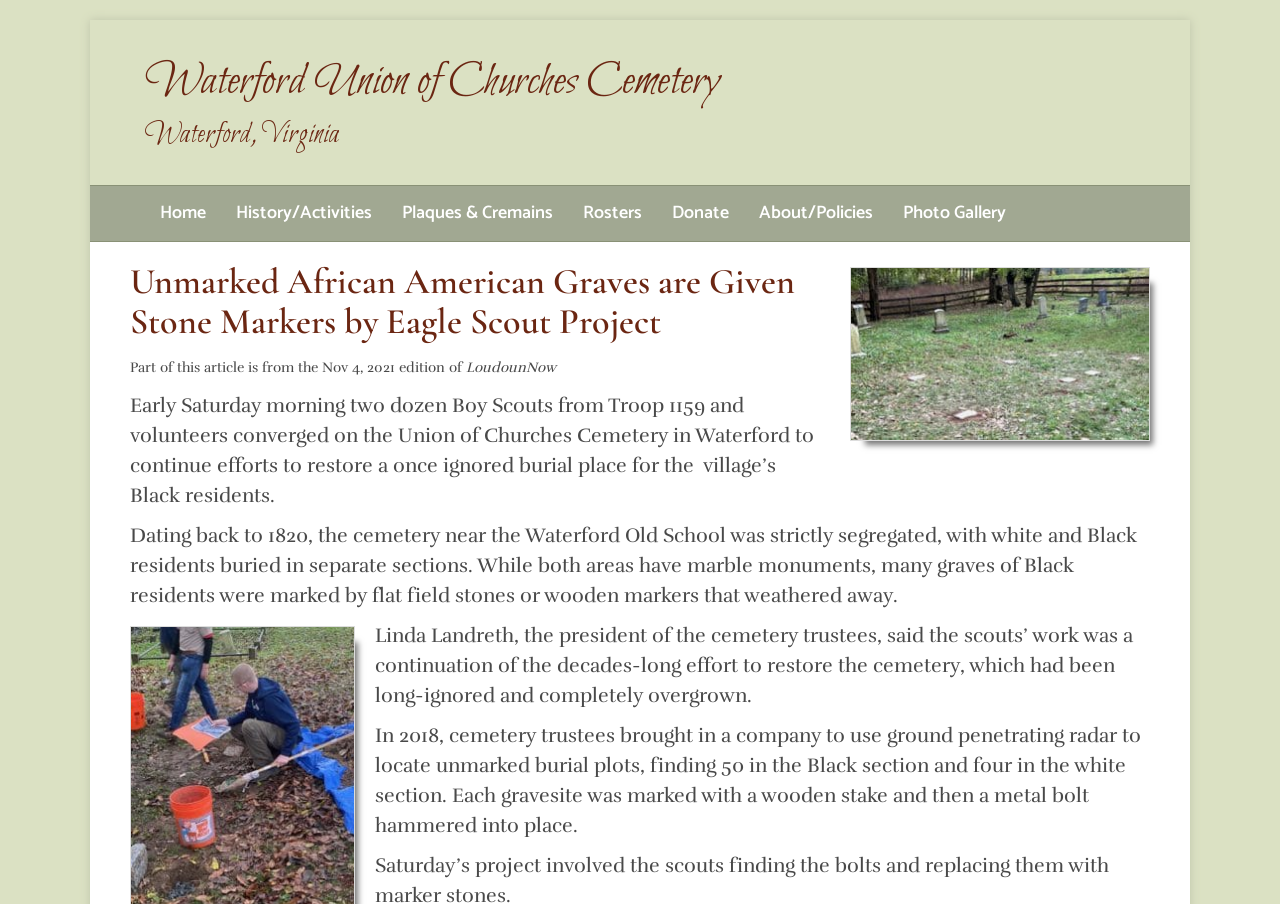Use a single word or phrase to answer the following:
What is the name of the president of the cemetery trustees?

Linda Landreth